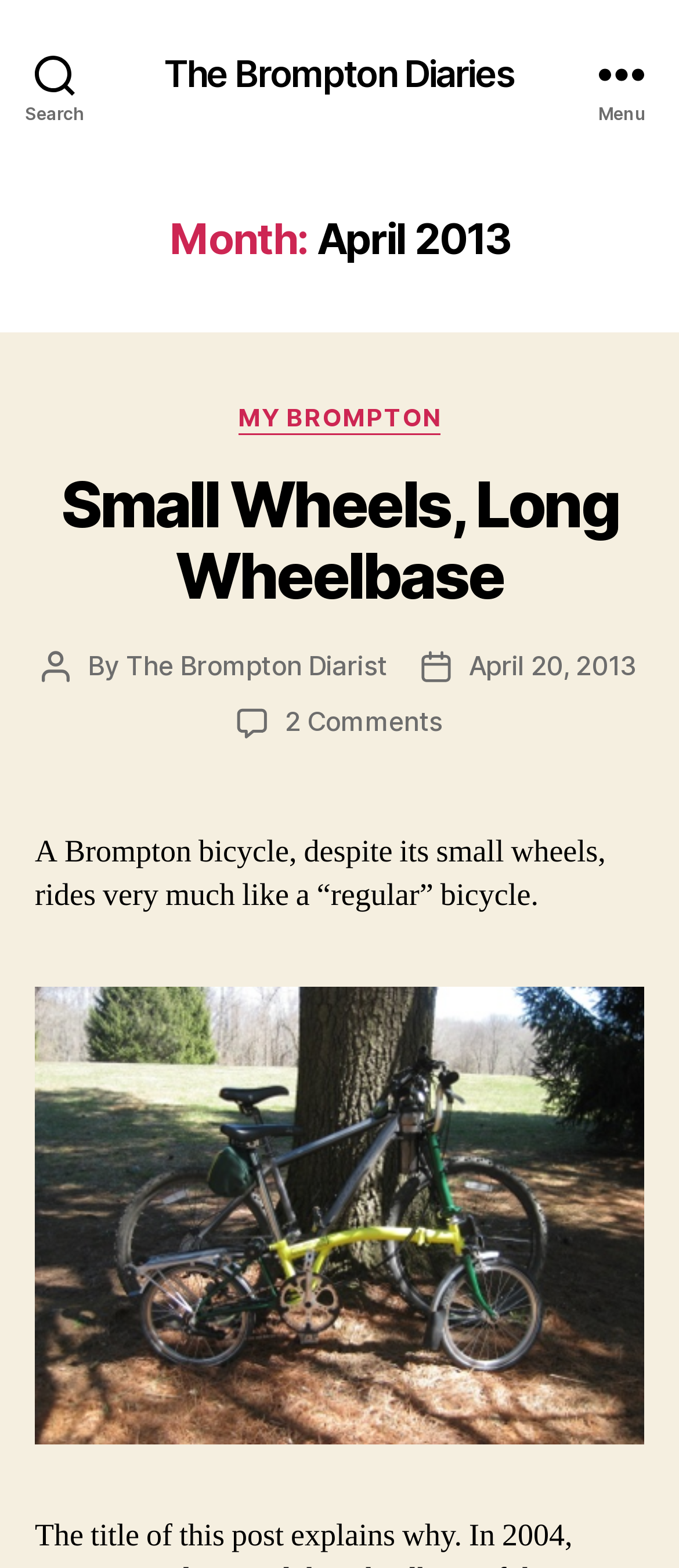What is the name of the blog?
Provide a detailed answer to the question, using the image to inform your response.

The name of the blog can be found in the top-left corner of the webpage, which is a link element with the text 'The Brompton Diaries'.